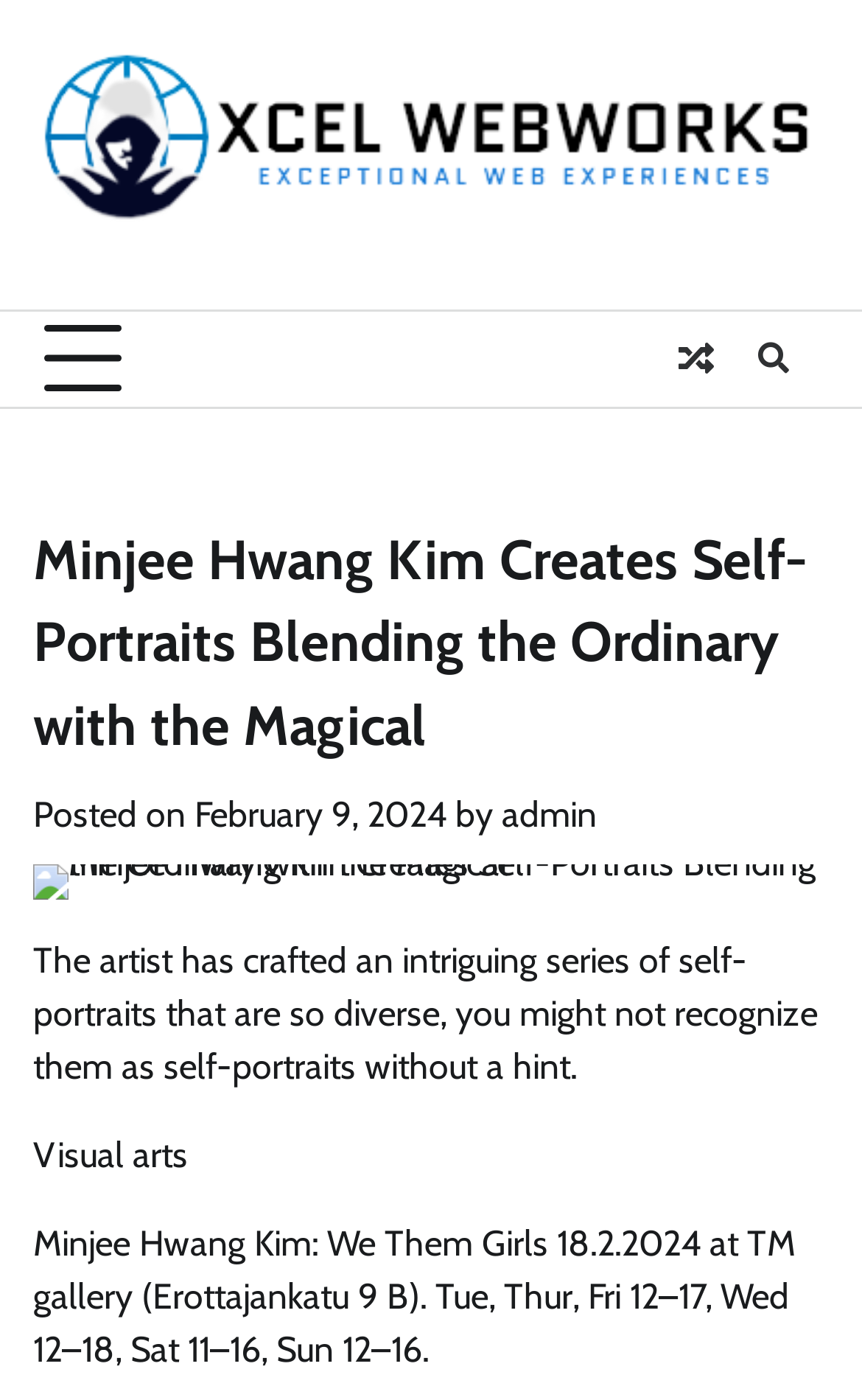Using the provided element description: "alt="Xcel Webworks"", determine the bounding box coordinates of the corresponding UI element in the screenshot.

[0.038, 0.024, 0.962, 0.182]